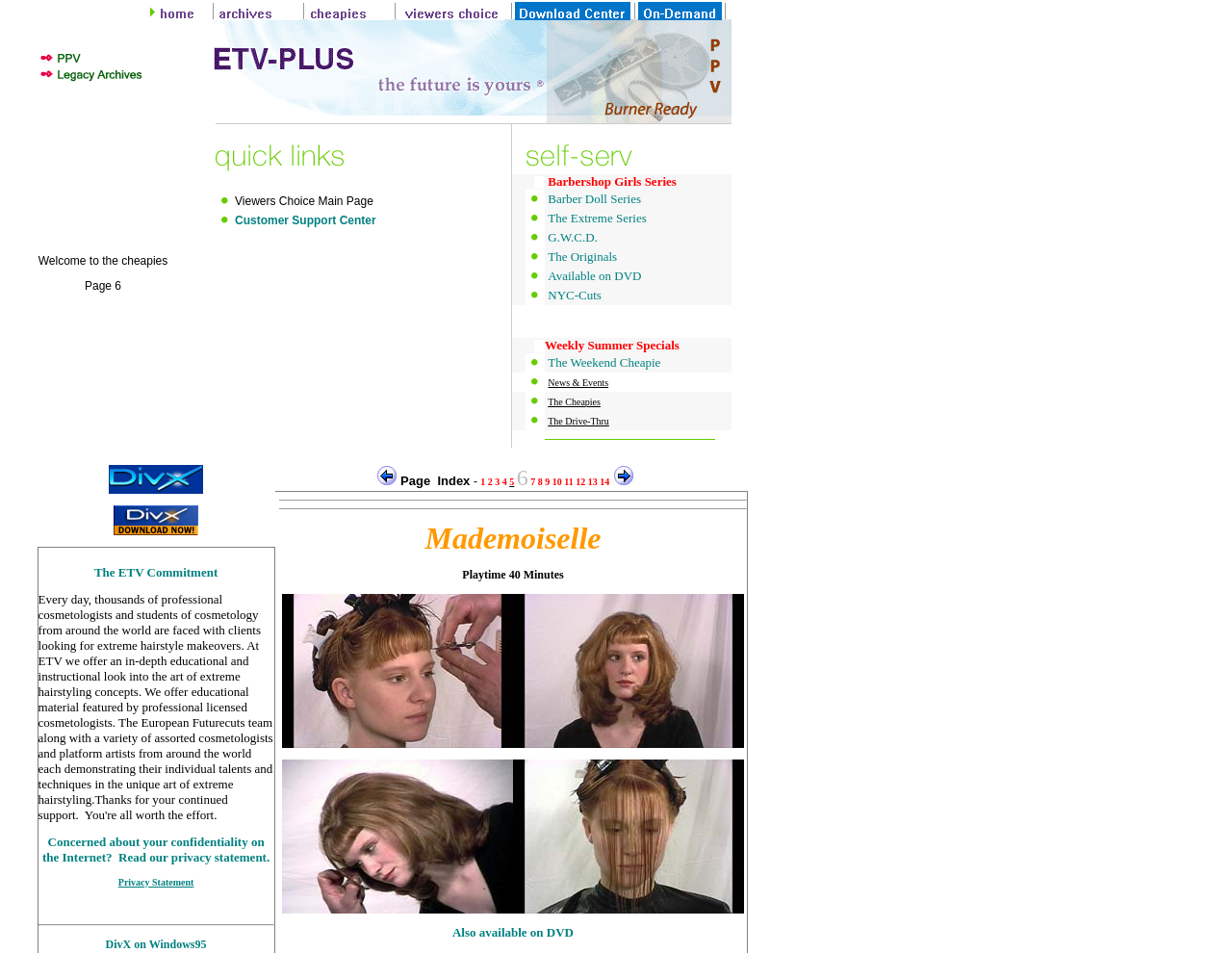Offer an in-depth caption of the entire webpage.

The webpage is divided into two main sections. The top section contains a navigation menu with seven links: Home Page, Archives, Cheapies, Viewers Choice, Download Center, and Supermodels. Each link has a corresponding image. 

Below the navigation menu, there is a large section that appears to be the main content area. This section is divided into three columns. The left column contains a large image that spans the entire height of the column. The middle column has a heading that reads "Welcome to the cheapies Page 6" and lists several series, including Barbershop Girls, Barber Doll, The Extreme, and G.W.C.D. Below the heading, there are two tables with links to Viewers Choice Main Page, Customer Support Center, and other series. The right column contains several images and links to various series, including Barbershop Girls, Barber Doll, The Extreme, and G.W.C.D.

Throughout the webpage, there are numerous images, some of which are decorative, while others appear to be thumbnails or icons for the various series and links. The overall layout is dense, with many elements packed into a relatively small space.